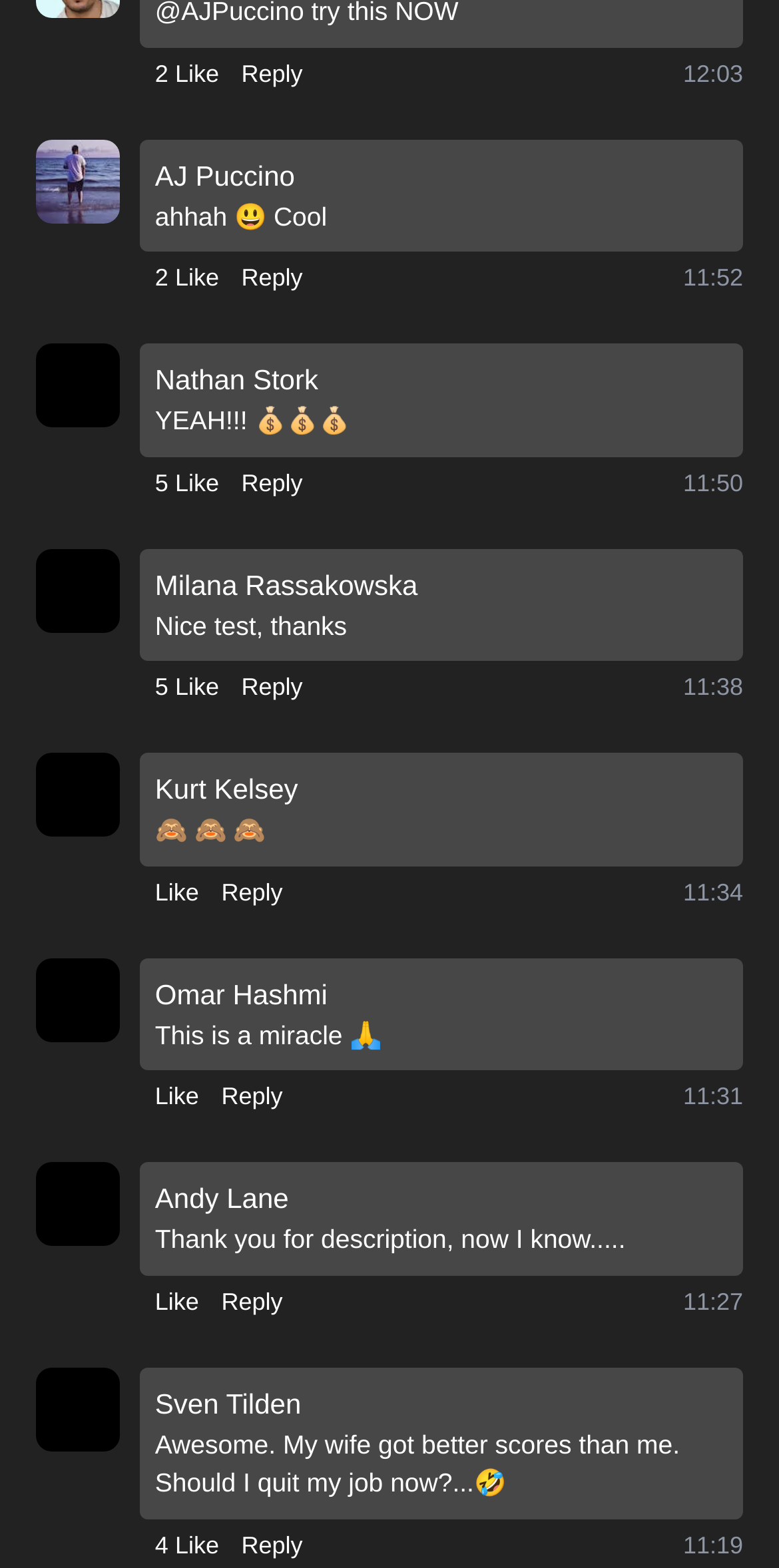Show the bounding box coordinates for the element that needs to be clicked to execute the following instruction: "Learn about President Award". Provide the coordinates in the form of four float numbers between 0 and 1, i.e., [left, top, right, bottom].

None